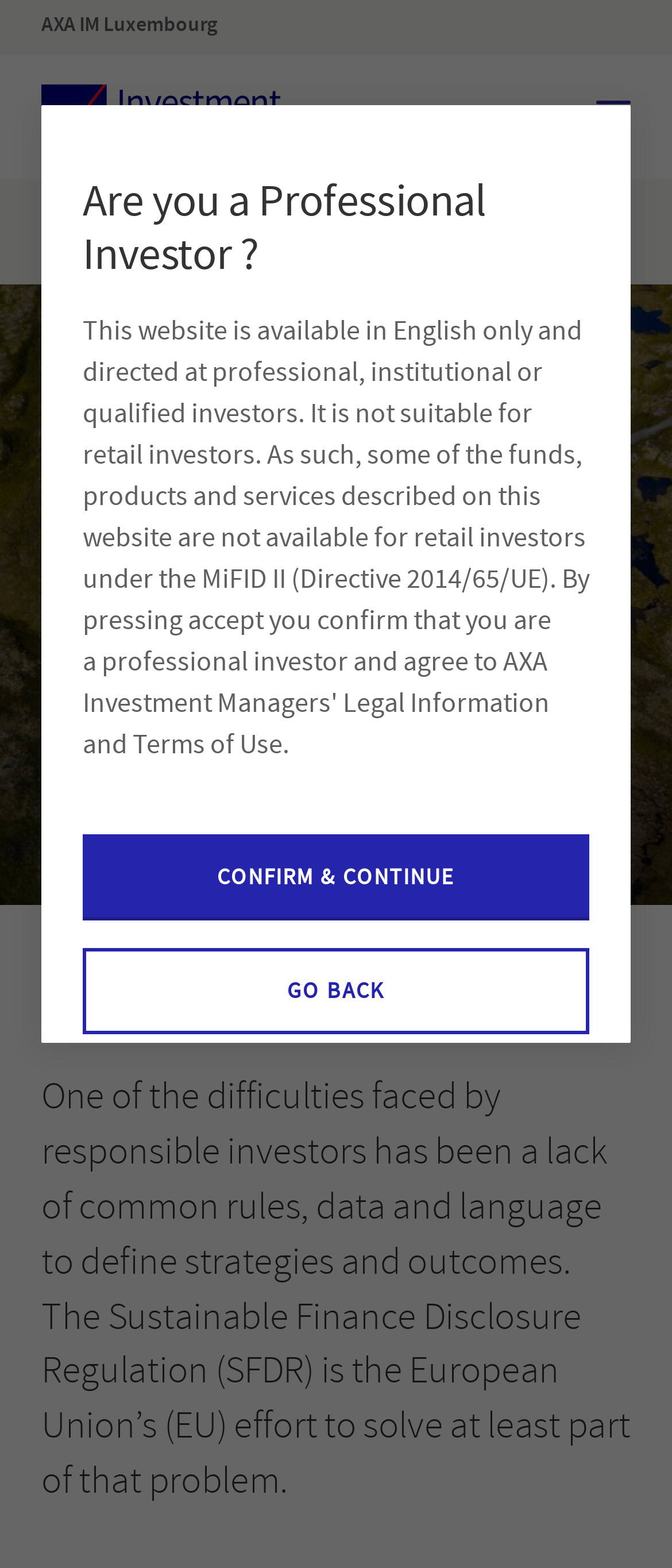Refer to the image and offer a detailed explanation in response to the question: What is the topic of the Q&A section?

The Q&A section on the webpage is about the EU's SFDR sustainability rules, as indicated by the heading 'Q&A: The EU’s SFDR sustainability rules'.